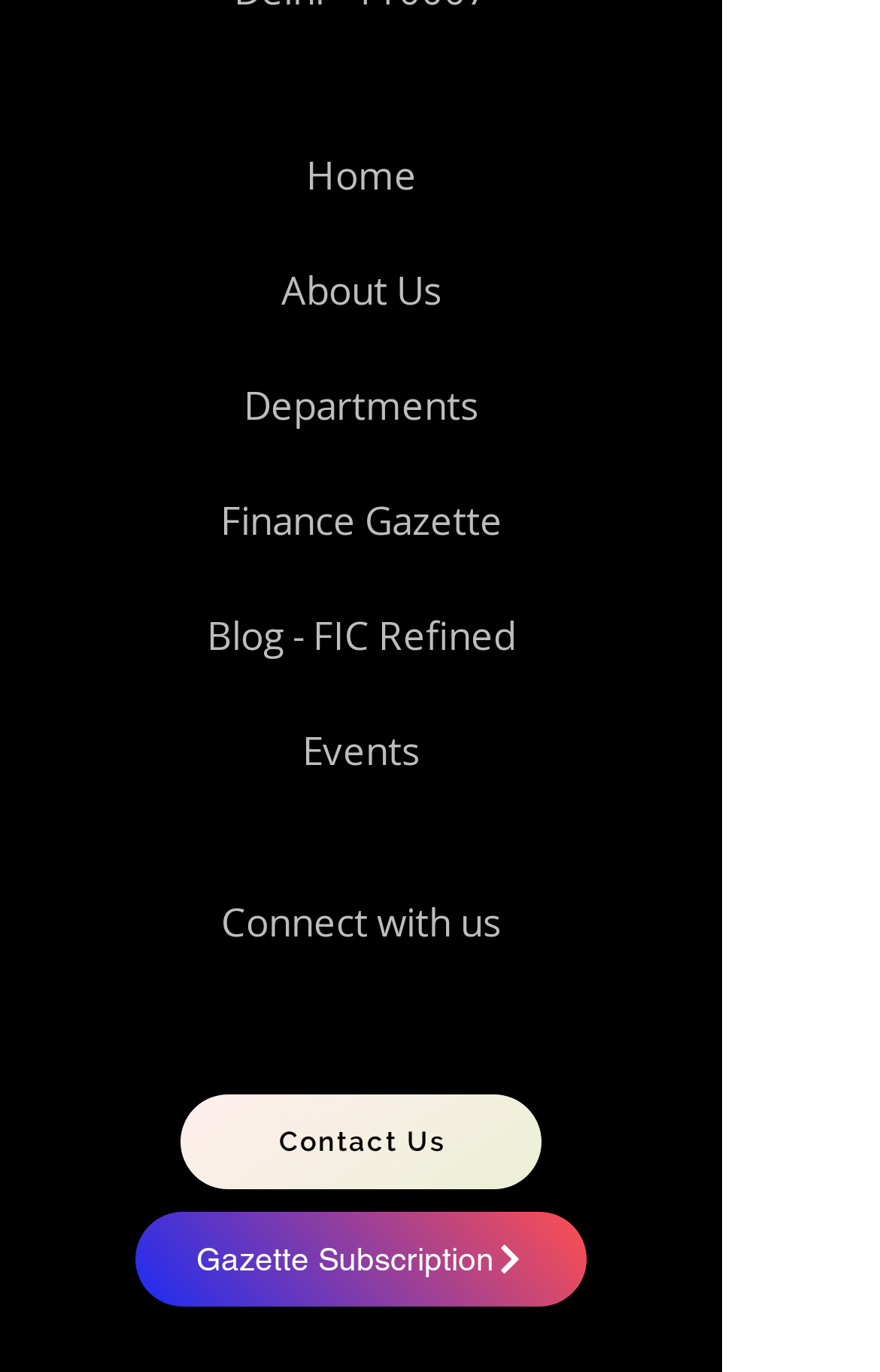Find the bounding box coordinates for the area that must be clicked to perform this action: "view finance gazette".

[0.25, 0.36, 0.571, 0.398]